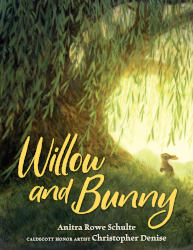Elaborate on the contents of the image in a comprehensive manner.

The image showcases the cover of the children's book "Willow and Bunny," written by Anitra Rowe Schulte, with illustrations by Christopher Denise, who is a Caldecott Honor artist. The artwork depicts a serene and enchanting scene featuring a young bunny nestled beneath a beautiful willow tree, evoking themes of friendship and comfort. The soft, warm lighting and lush greenery create an inviting atmosphere, suggesting a heartfelt narrative. The book promises a touching story about resilience and community, emphasizing the bond between the characters. "Willow and Bunny" is set to be released on October 10, 2023, inviting readers to embark on this emotionally rich journey.